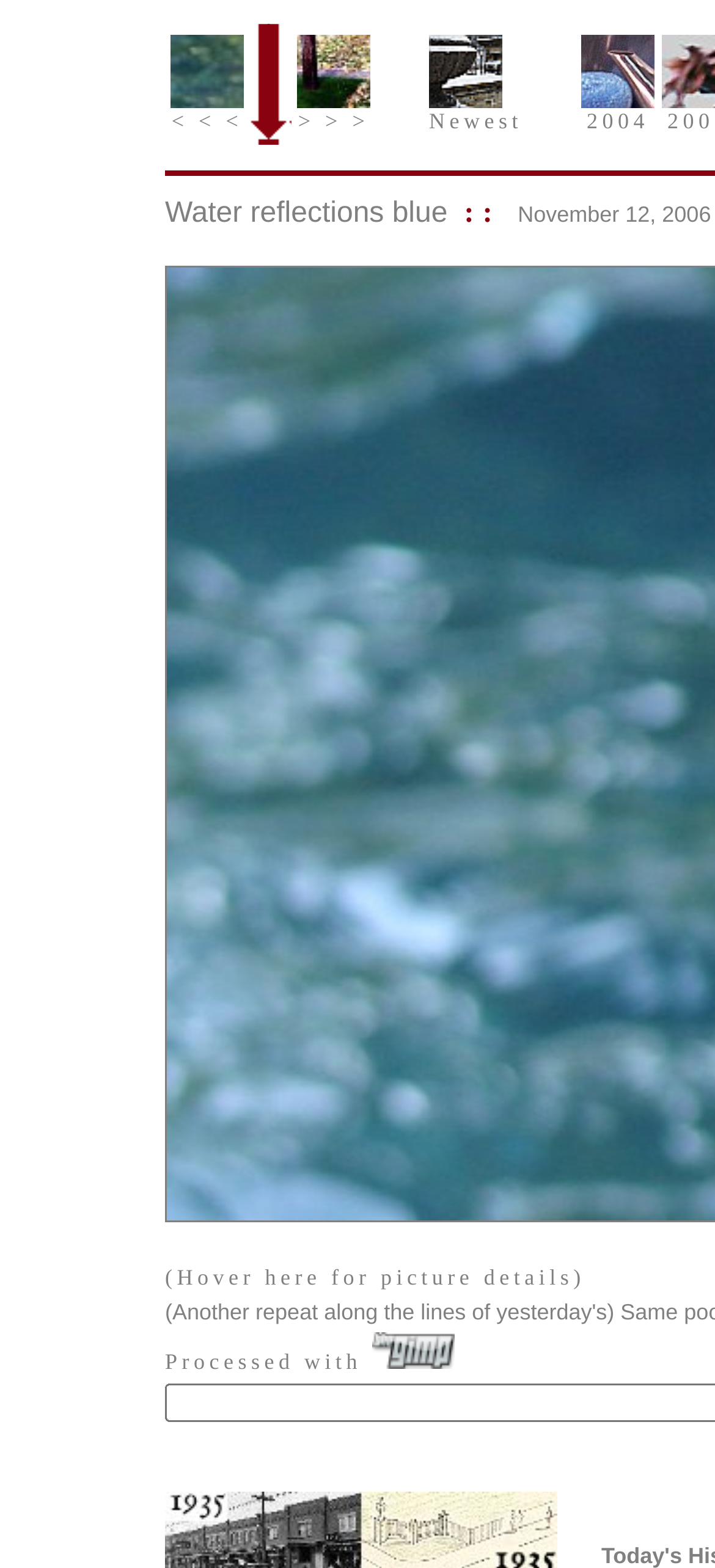Respond to the question with just a single word or phrase: 
How many images are on this webpage?

5